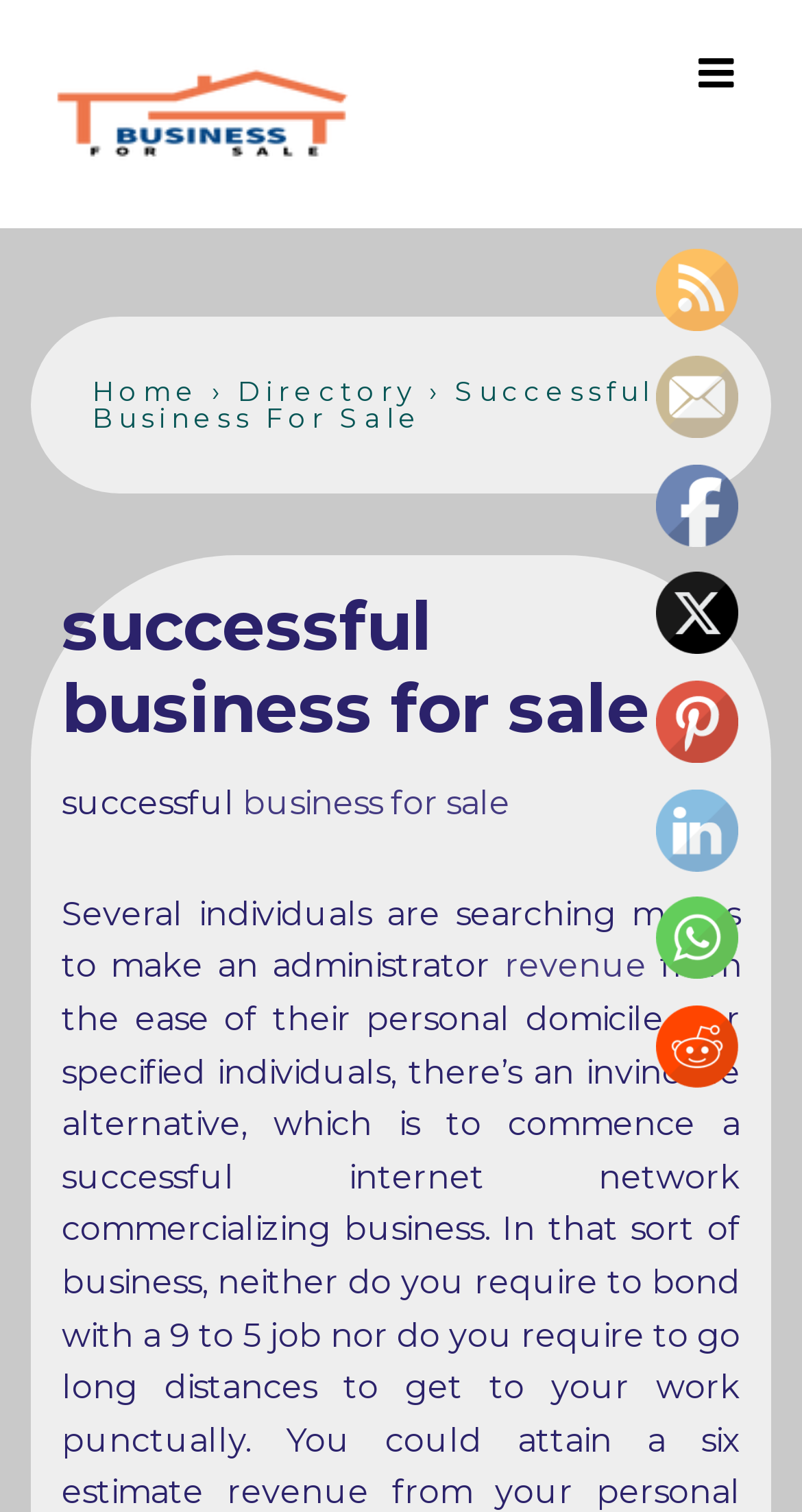How many social media links are present?
Can you provide a detailed and comprehensive answer to the question?

The webpage has social media links at the bottom right corner. There are 7 links in total, which are RSS, Follow by Email, Facebook, Twitter, Pinterest, LinkedIn, and WhatsApp.